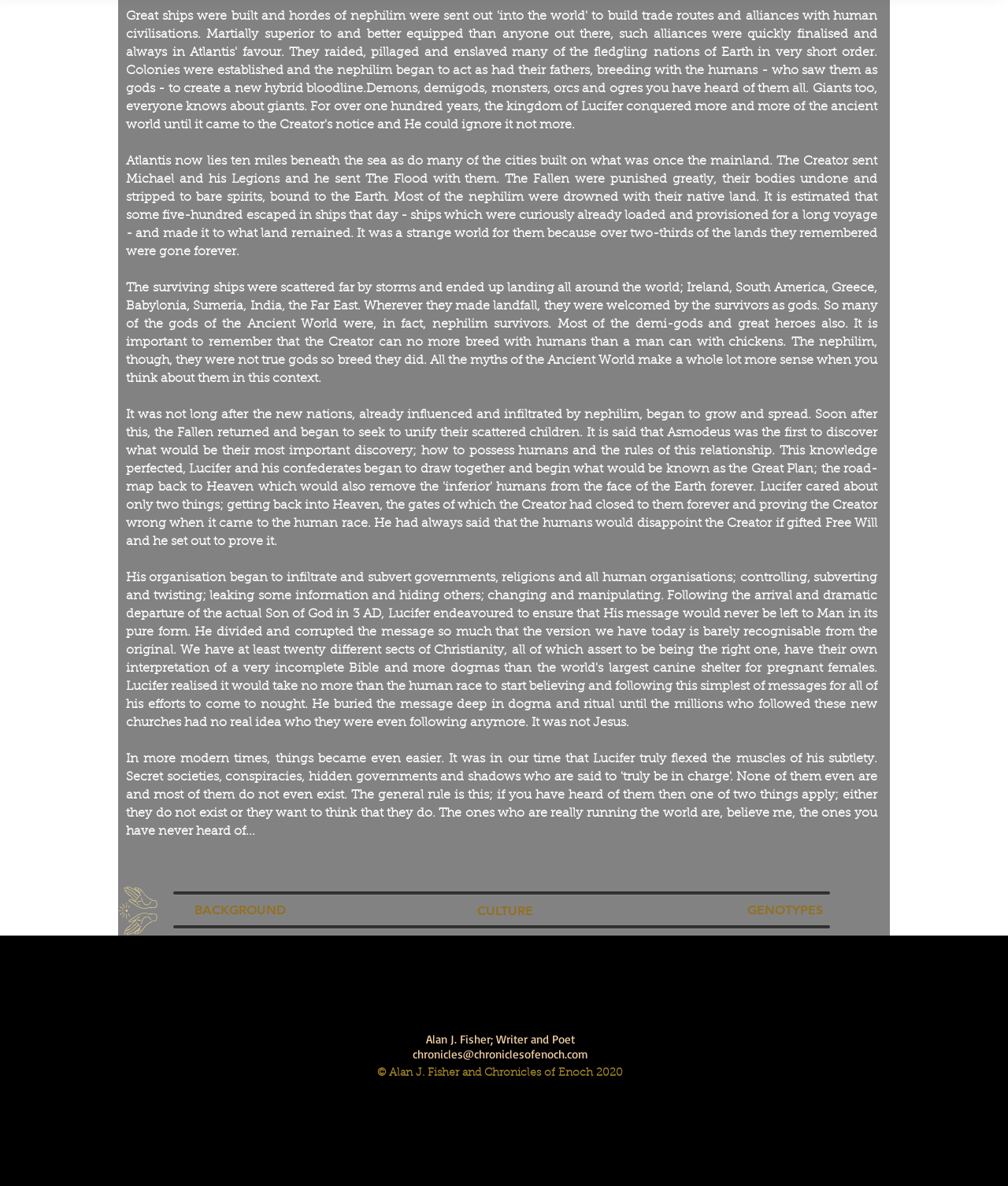Using the format (top-left x, top-left y, bottom-right x, bottom-right y), provide the bounding box coordinates for the described UI element. All values should be floating point numbers between 0 and 1: aria-label="Tumblr Social Icon"

[0.512, 0.84, 0.533, 0.857]